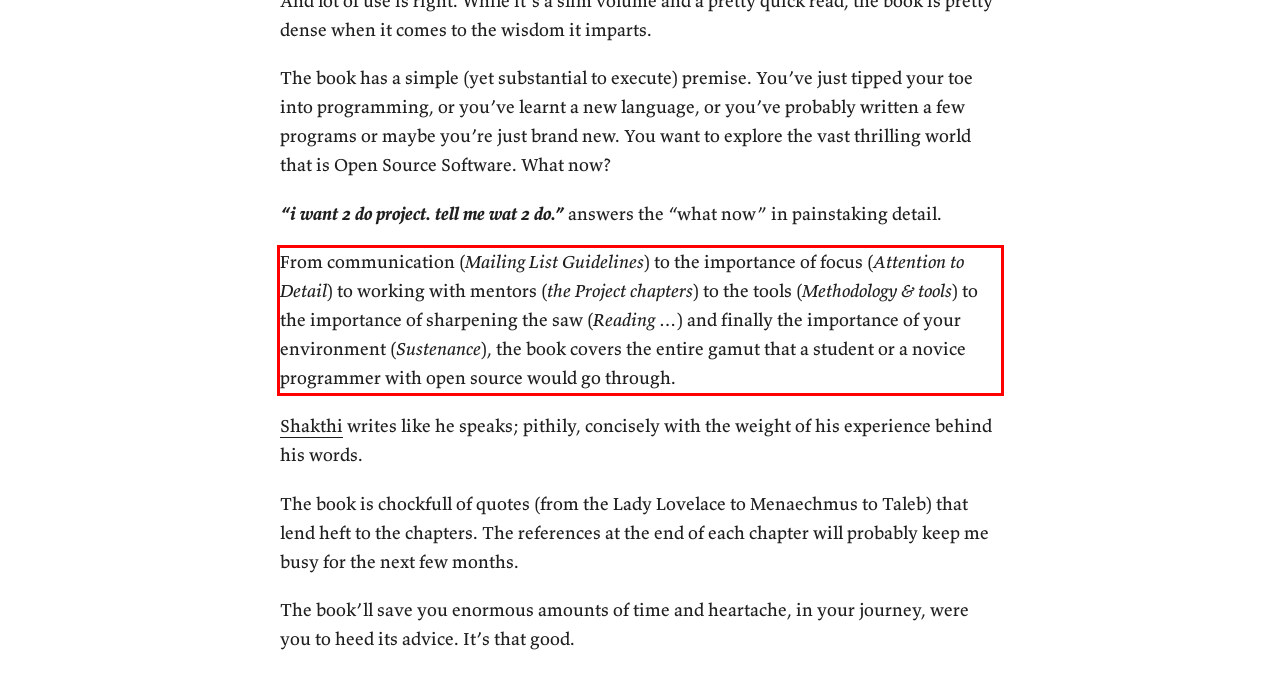You are provided with a screenshot of a webpage that includes a red bounding box. Extract and generate the text content found within the red bounding box.

From communication (Mailing List Guidelines) to the importance of focus (Attention to Detail) to working with mentors (the Project chapters) to the tools (Methodology & tools) to the importance of sharpening the saw (Reading …) and finally the importance of your environment (Sustenance), the book covers the entire gamut that a student or a novice programmer with open source would go through.